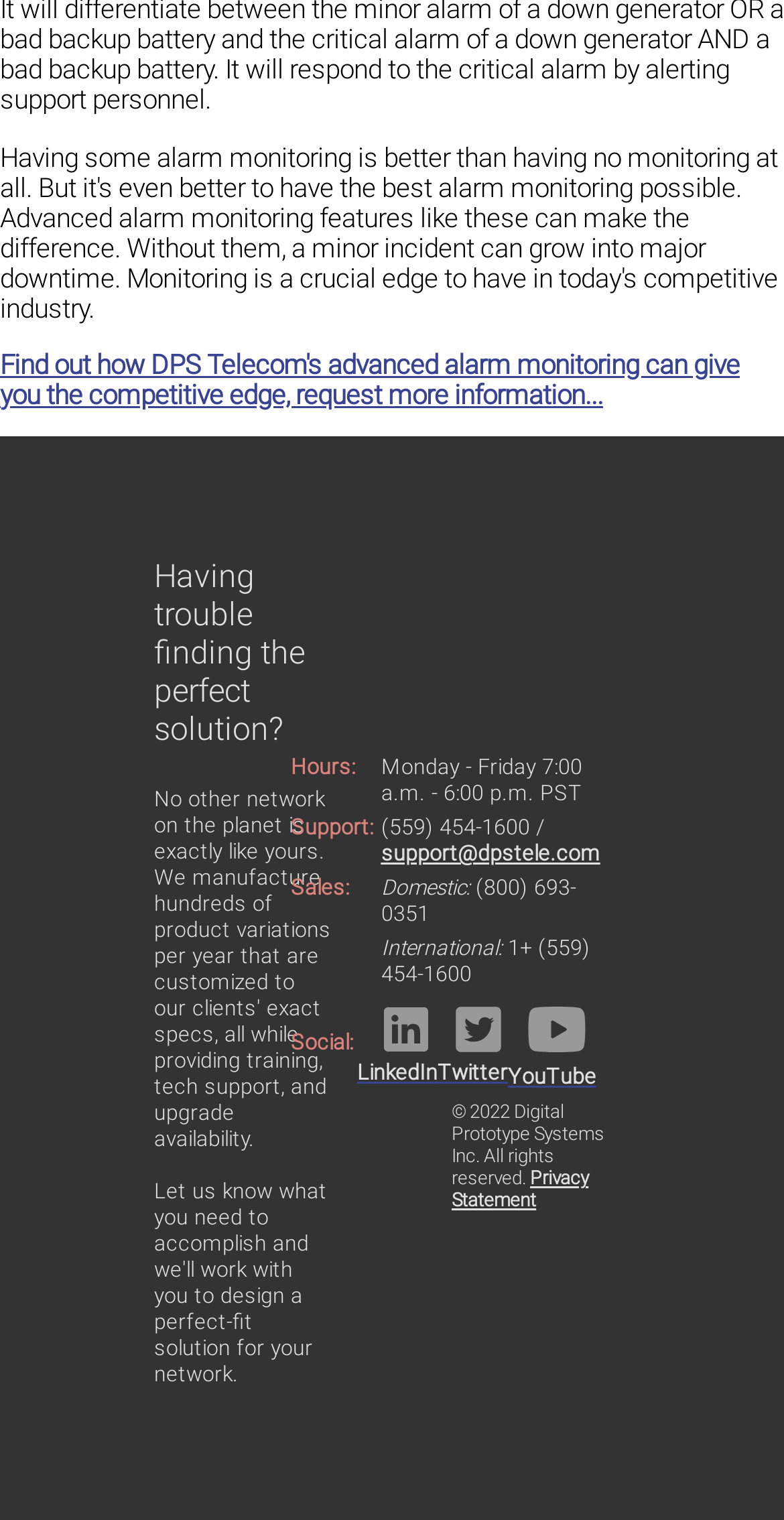Based on the image, please respond to the question with as much detail as possible:
What is the company's privacy statement link?

I found the privacy statement link by looking at the footer of the webpage, where it says 'Privacy Statement' and is a clickable link.